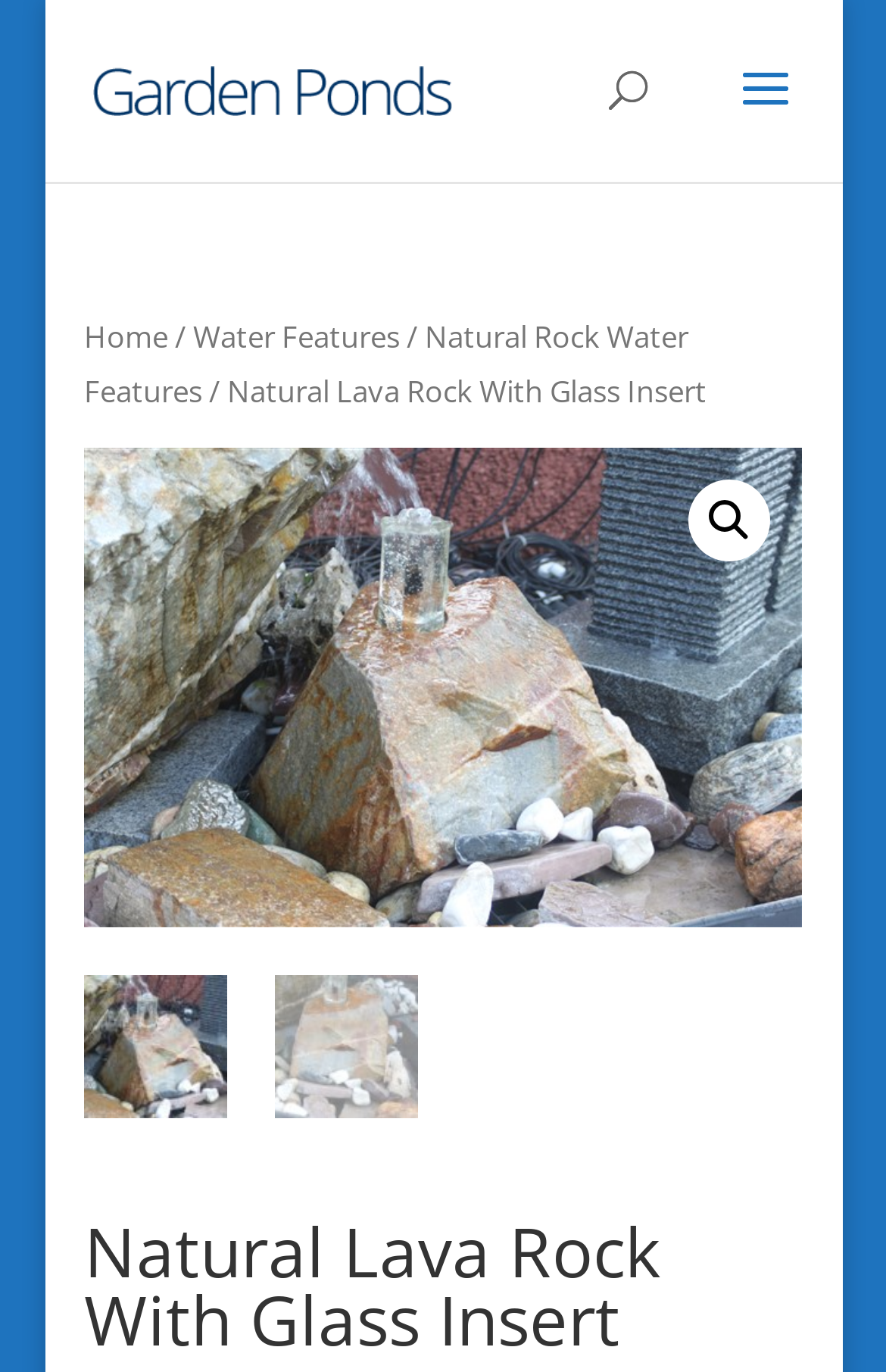Extract the main heading from the webpage content.

Natural Lava Rock With Glass Insert